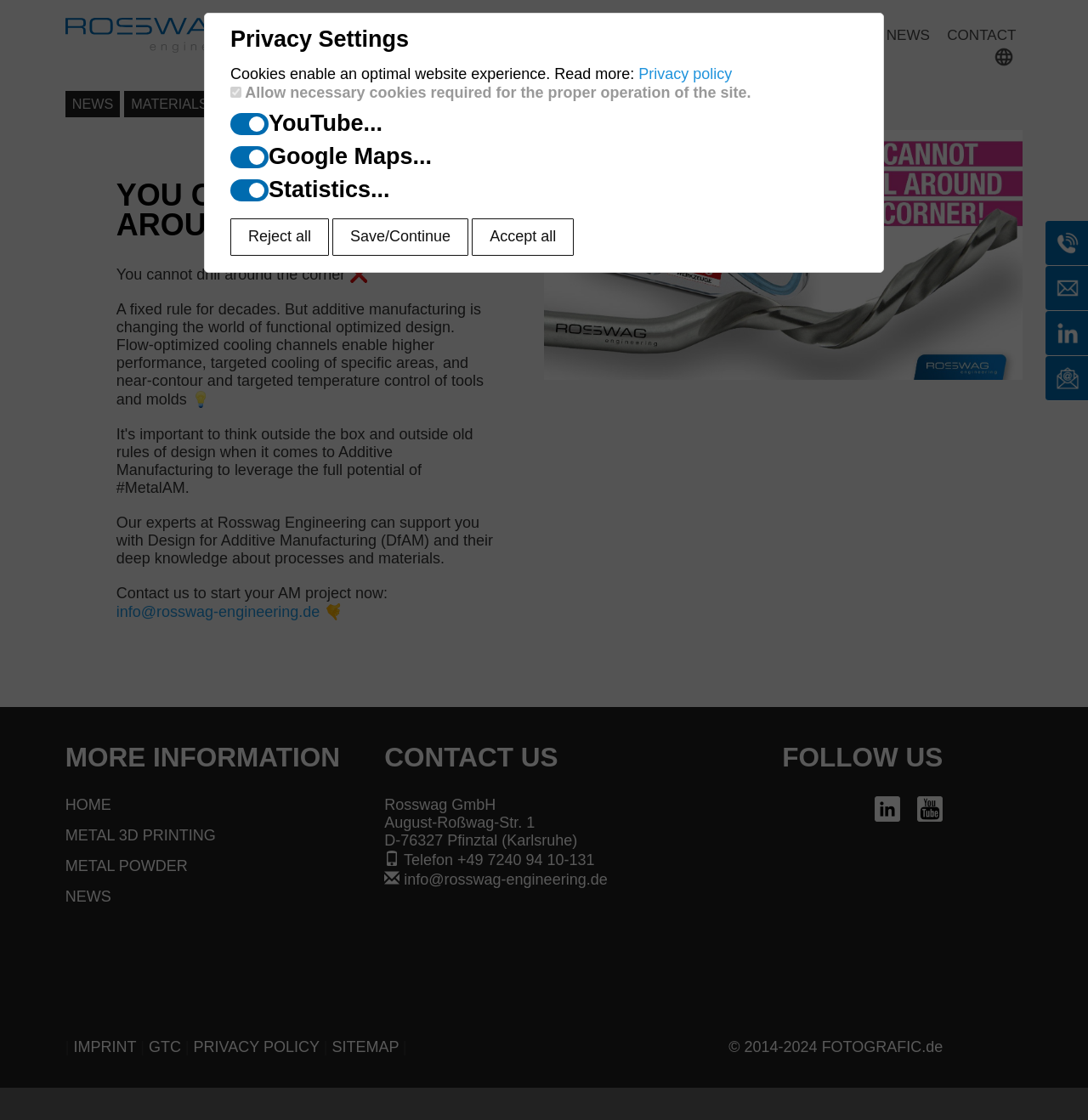Respond with a single word or phrase to the following question:
How many navigation links are there in the top menu?

7